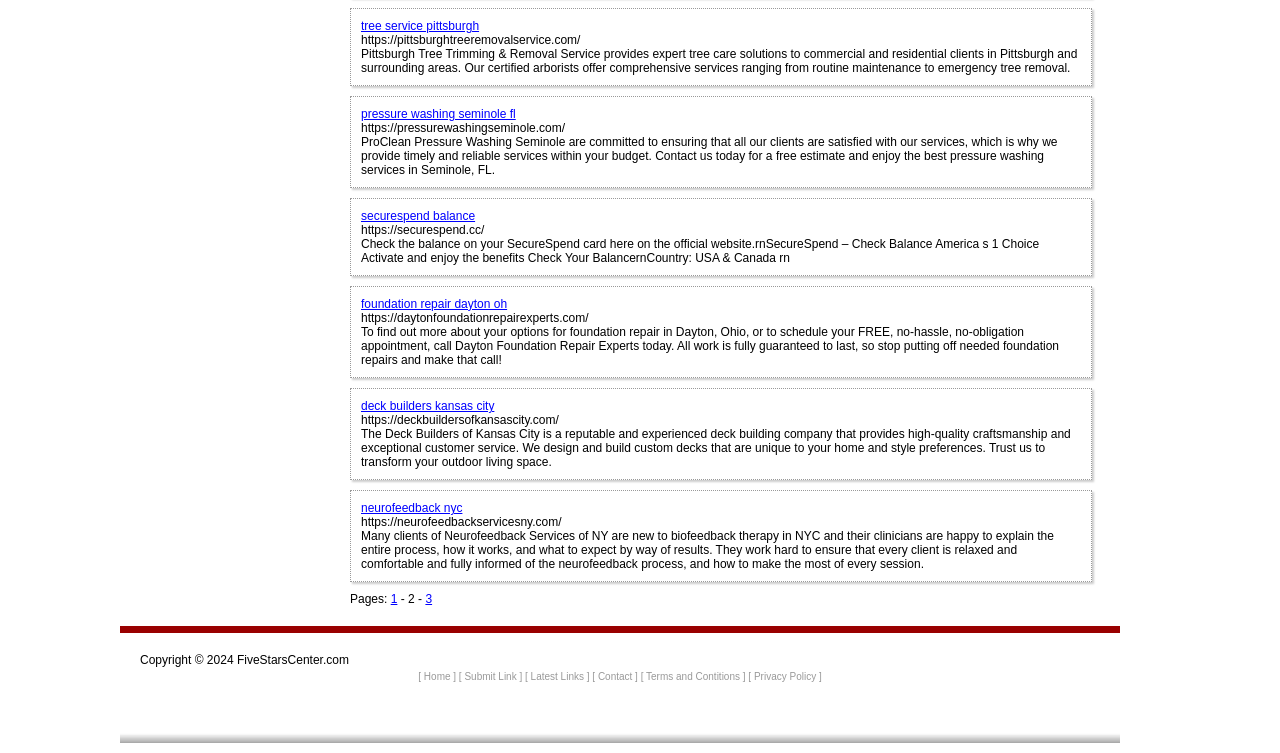Please provide the bounding box coordinates in the format (top-left x, top-left y, bottom-right x, bottom-right y). Remember, all values are floating point numbers between 0 and 1. What is the bounding box coordinate of the region described as: Liquicap

None